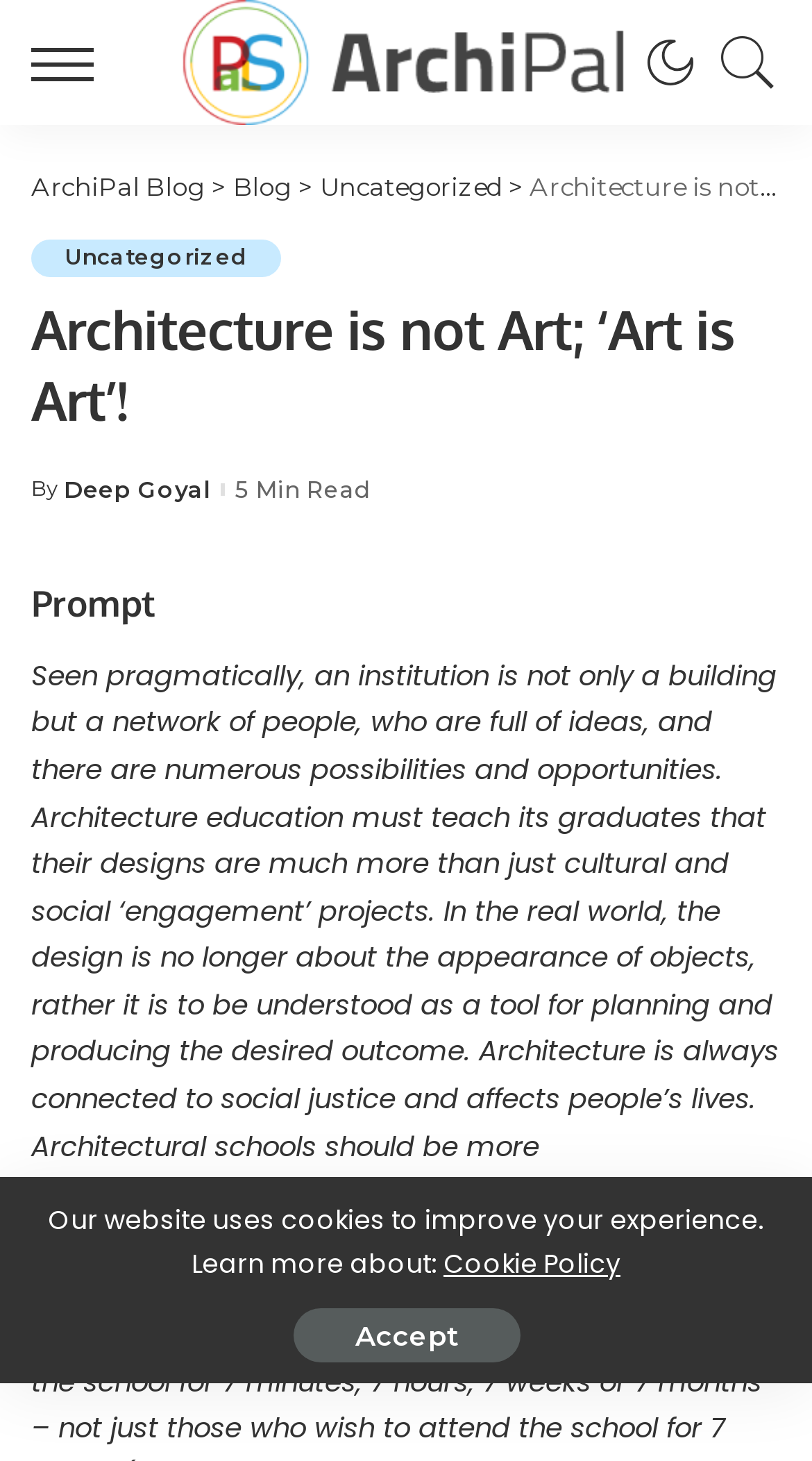What is the title of the post?
Using the screenshot, give a one-word or short phrase answer.

Architecture is not Art; ‘Art is Art’!